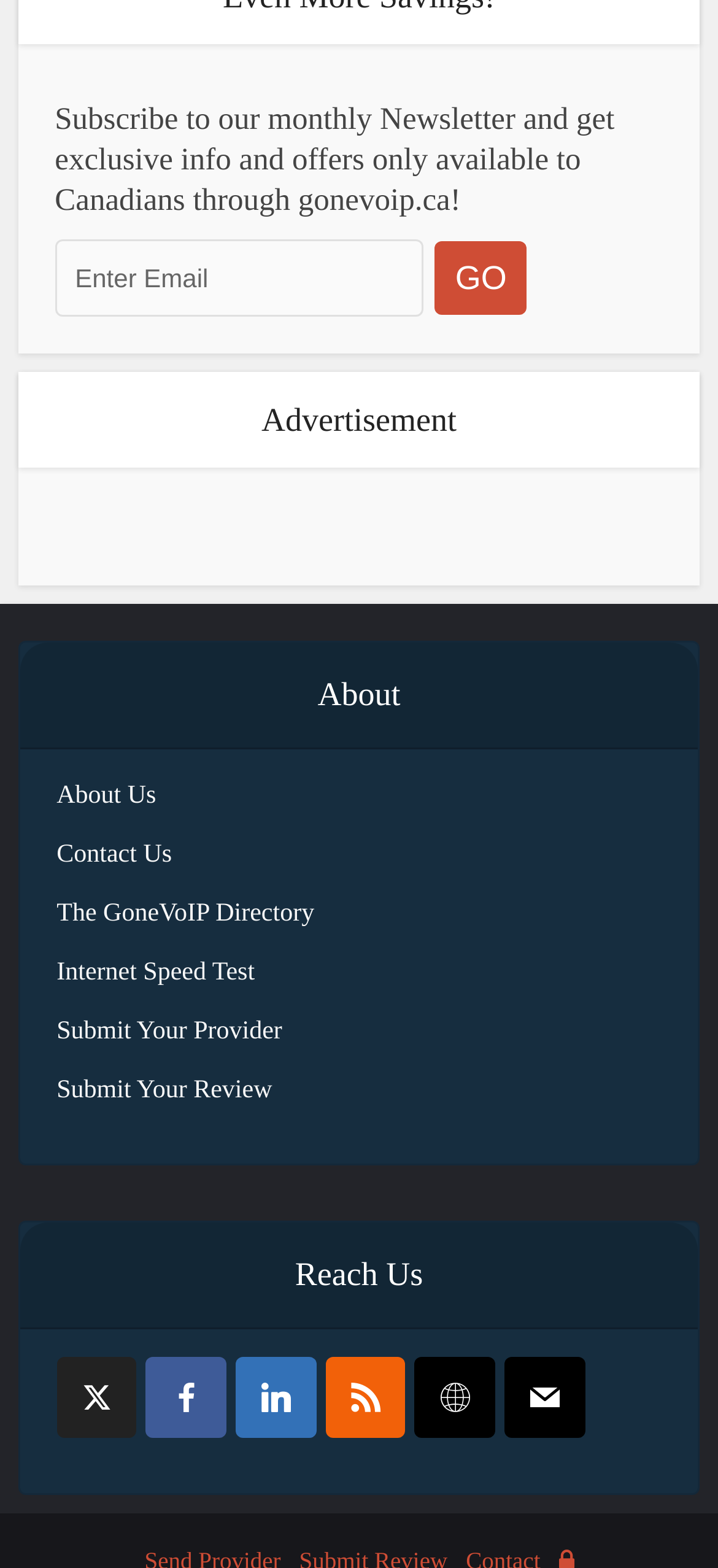Find and provide the bounding box coordinates for the UI element described here: "Contact Us". The coordinates should be given as four float numbers between 0 and 1: [left, top, right, bottom].

[0.079, 0.533, 0.239, 0.559]